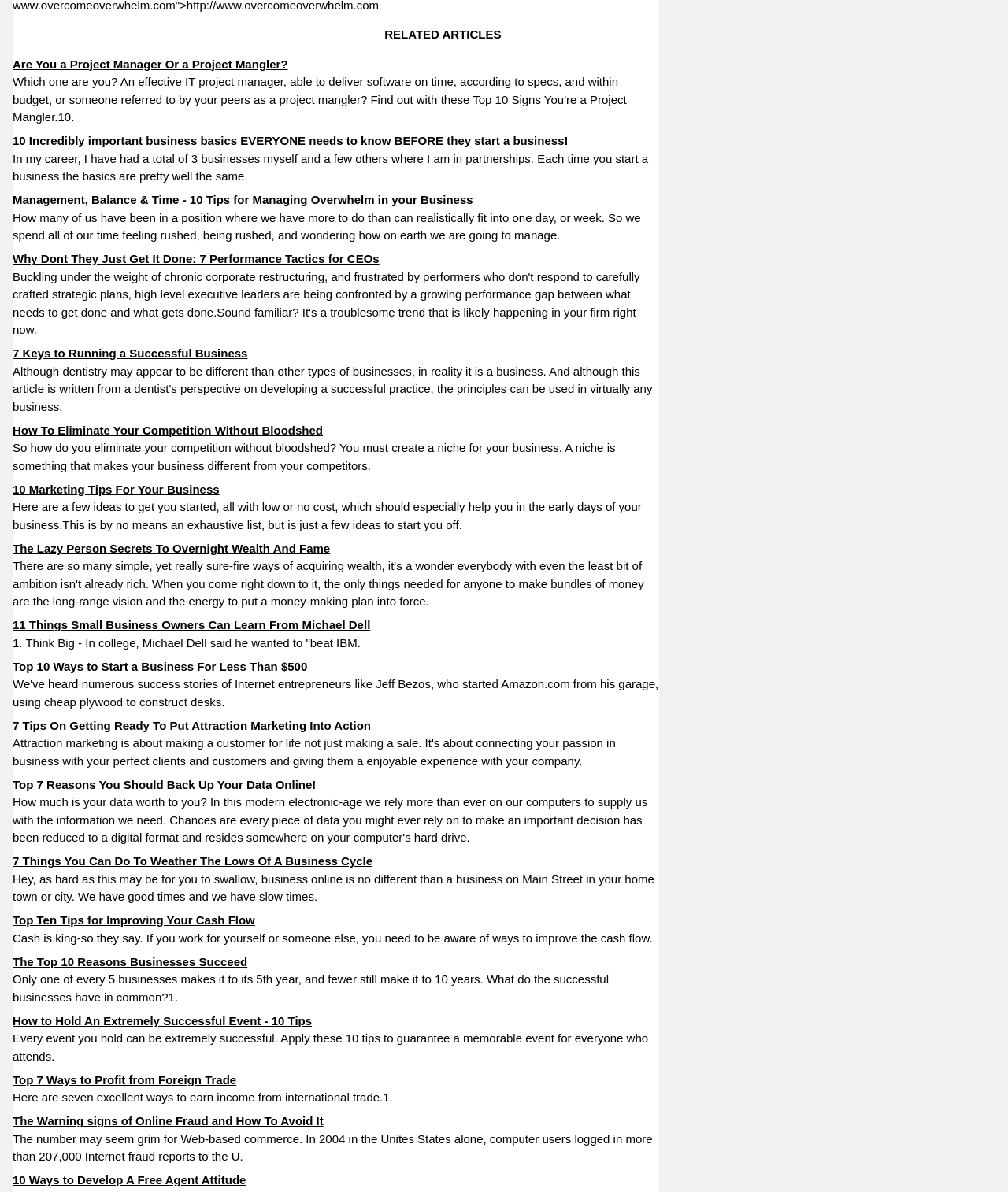Please reply to the following question with a single word or a short phrase:
What is the tone of the article 'Management, Balance & Time - 10 Tips for Managing Overwhelm in your Business'?

Helpful and advisory